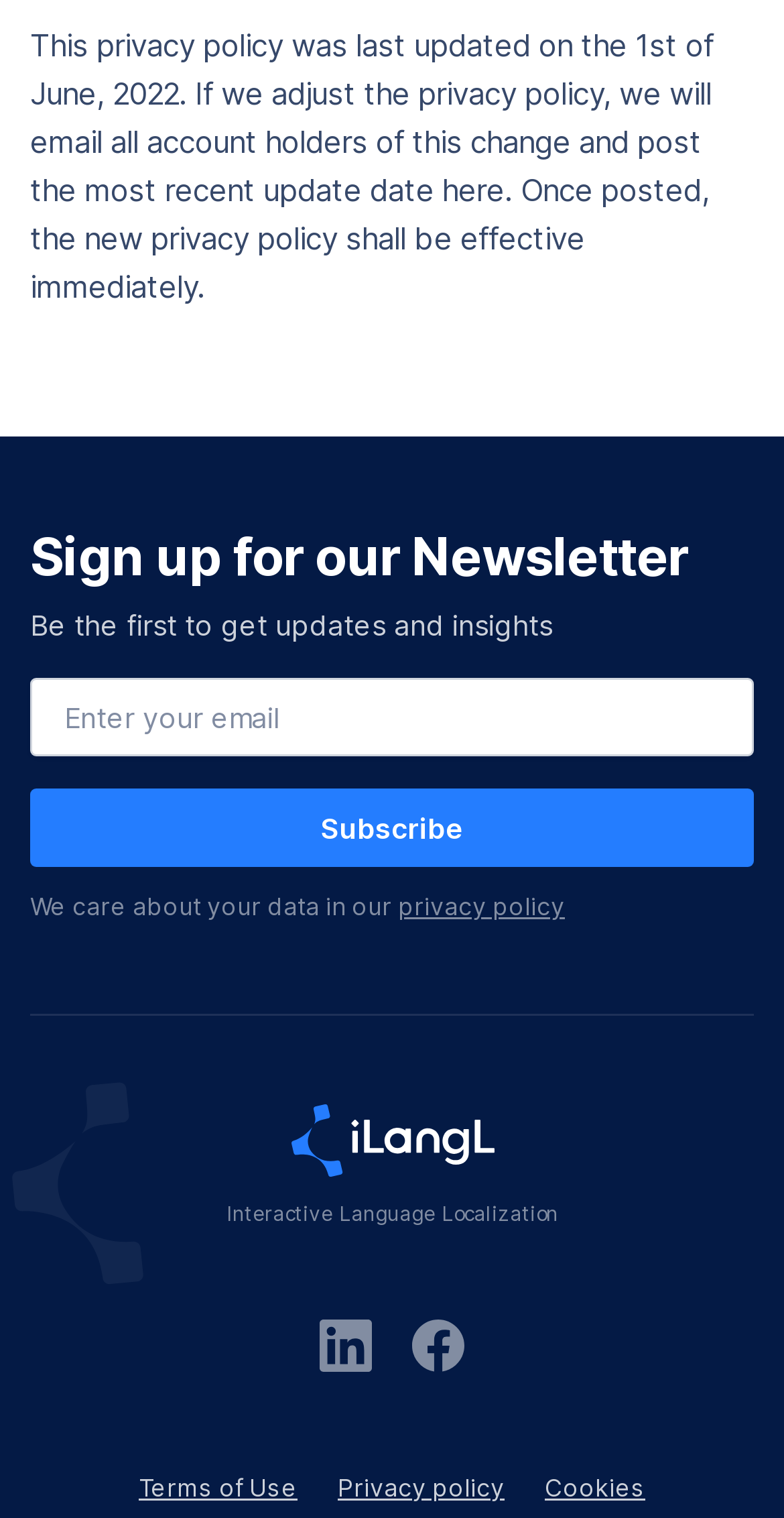Using the webpage screenshot, locate the HTML element that fits the following description and provide its bounding box: "name="EMAIL" placeholder="Enter your email"".

[0.038, 0.447, 0.962, 0.498]